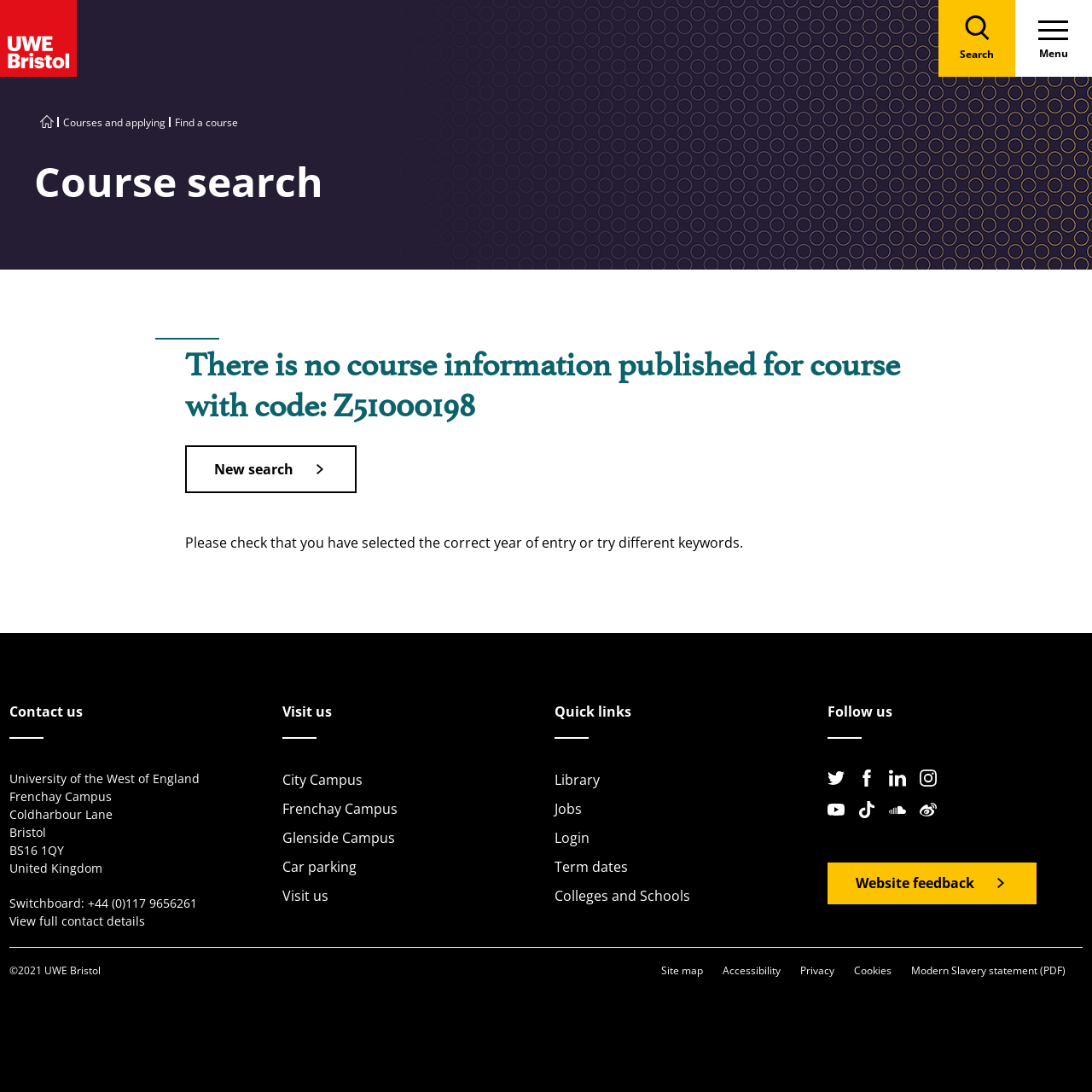Please determine the bounding box coordinates of the element's region to click in order to carry out the following instruction: "Go to Homepage". The coordinates should be four float numbers between 0 and 1, i.e., [left, top, right, bottom].

[0.0, 0.0, 0.07, 0.07]